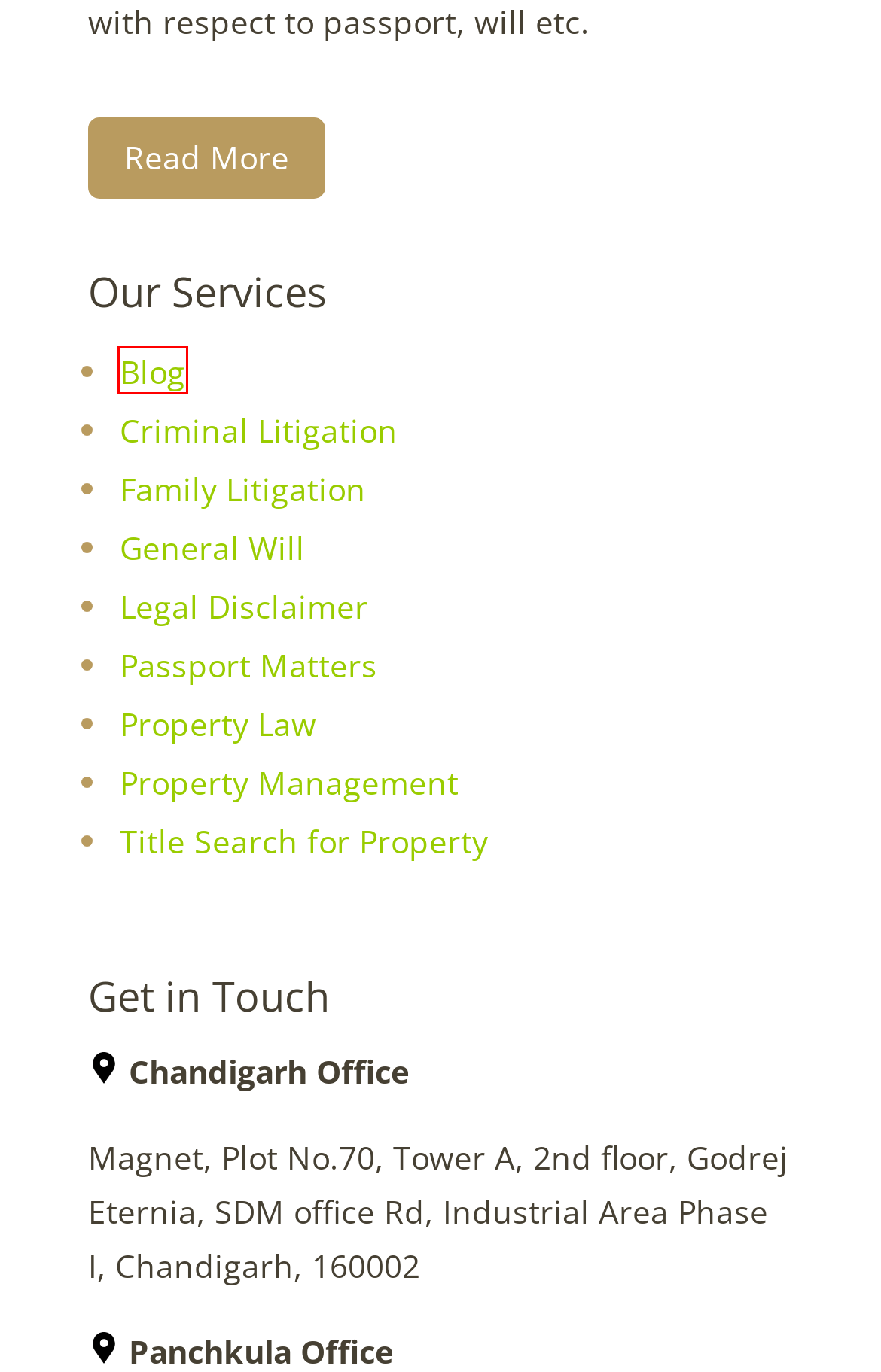You are presented with a screenshot of a webpage containing a red bounding box around an element. Determine which webpage description best describes the new webpage after clicking on the highlighted element. Here are the candidates:
A. Best Family Litigation Lawyer in Punjab
B. Best Property Case Lawyers in Chandigarh
C. Criminal Lawsuit and Litigation Lawyers | FIR against NRi in Punjab
D. Legal Disclaimer - NRI Legal Consultants
E. Title Search for Property - NRI Legal Consultants
F. Best Will Lawyers in Chandigarh
G. Know the Law
H. About us - NRI Legal Consultants

G